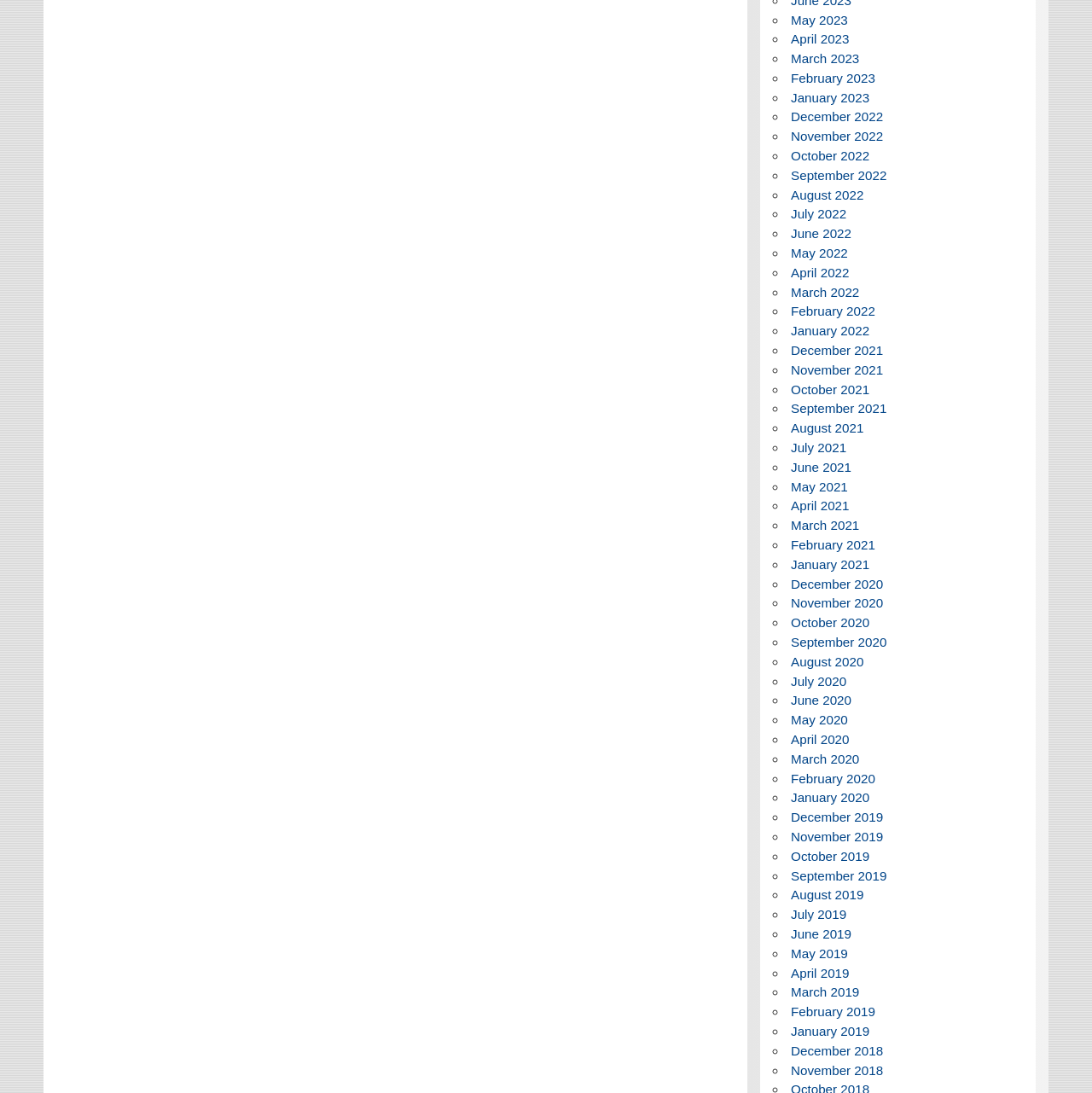Please identify the bounding box coordinates of the element I need to click to follow this instruction: "Click on May 2023".

[0.724, 0.011, 0.776, 0.025]